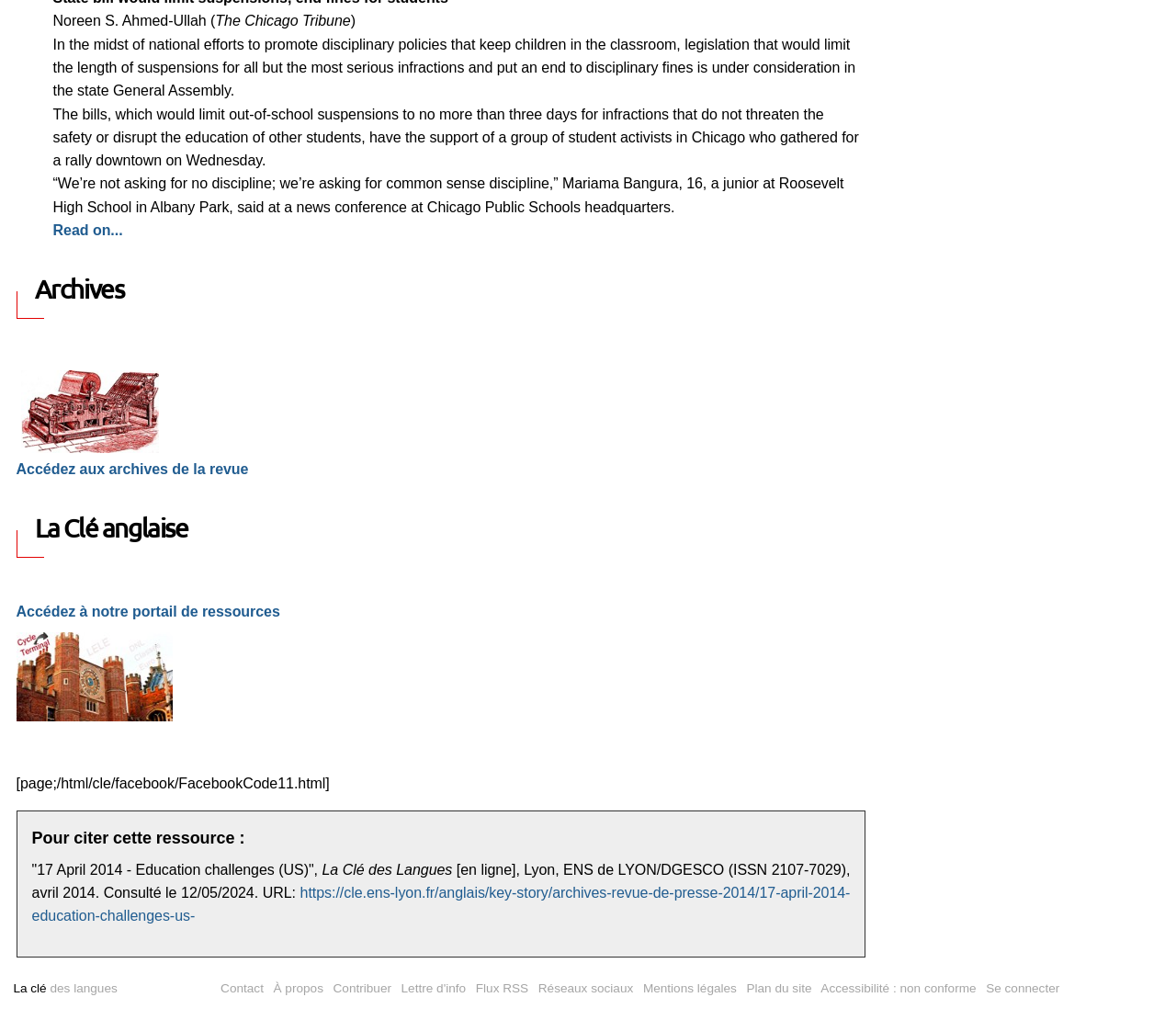What is the topic of the article?
Please provide a single word or phrase as your answer based on the image.

Education challenges